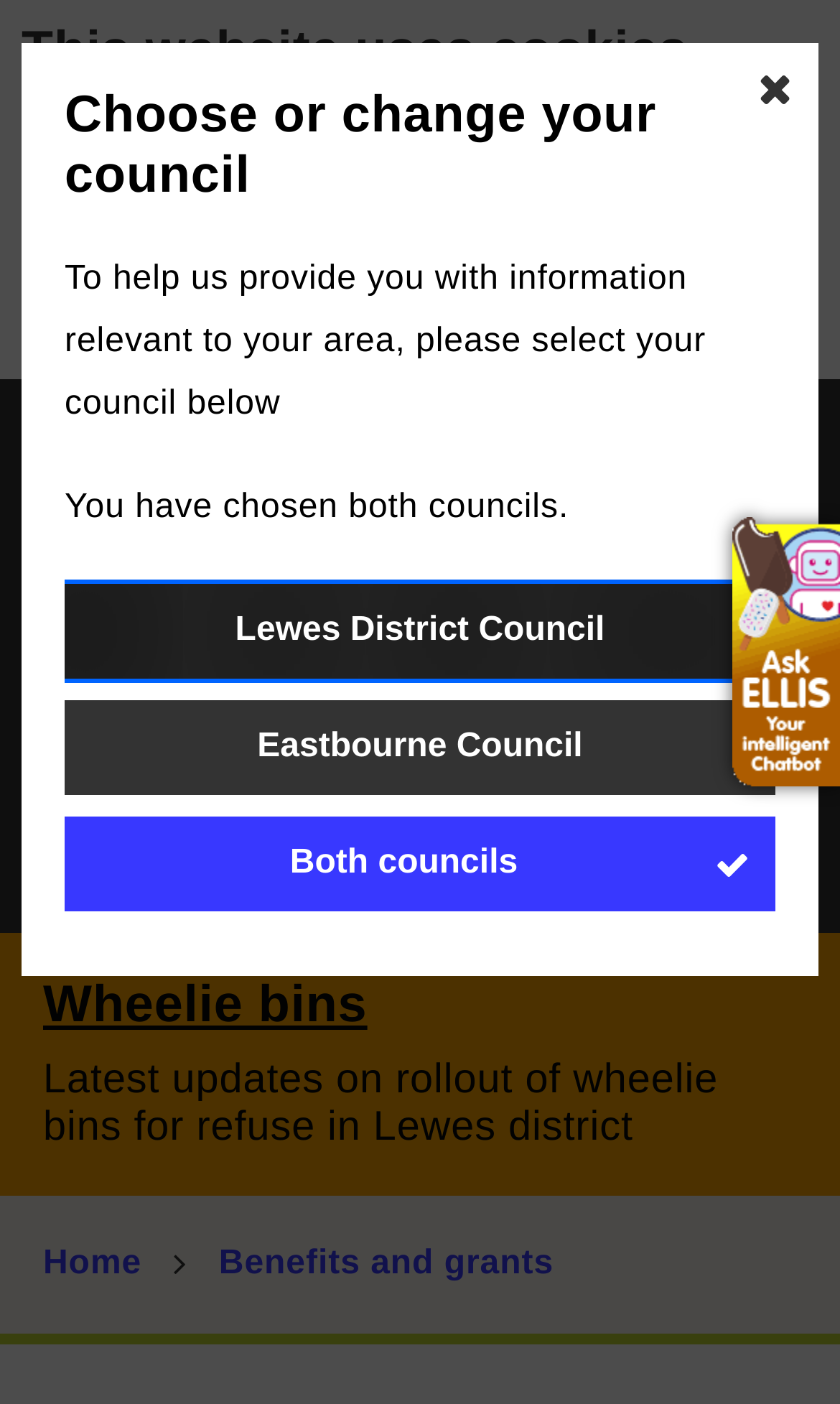Please provide a comprehensive response to the question below by analyzing the image: 
What is the purpose of the 'Toggle menu' button?

The 'Toggle menu' button is present on the webpage, which suggests that it is used to open the mobile menu. The button is labeled 'Menu' and has a popup indicator, indicating that it controls the mobile menu, allowing users to access various sections and features of the website on their mobile devices.